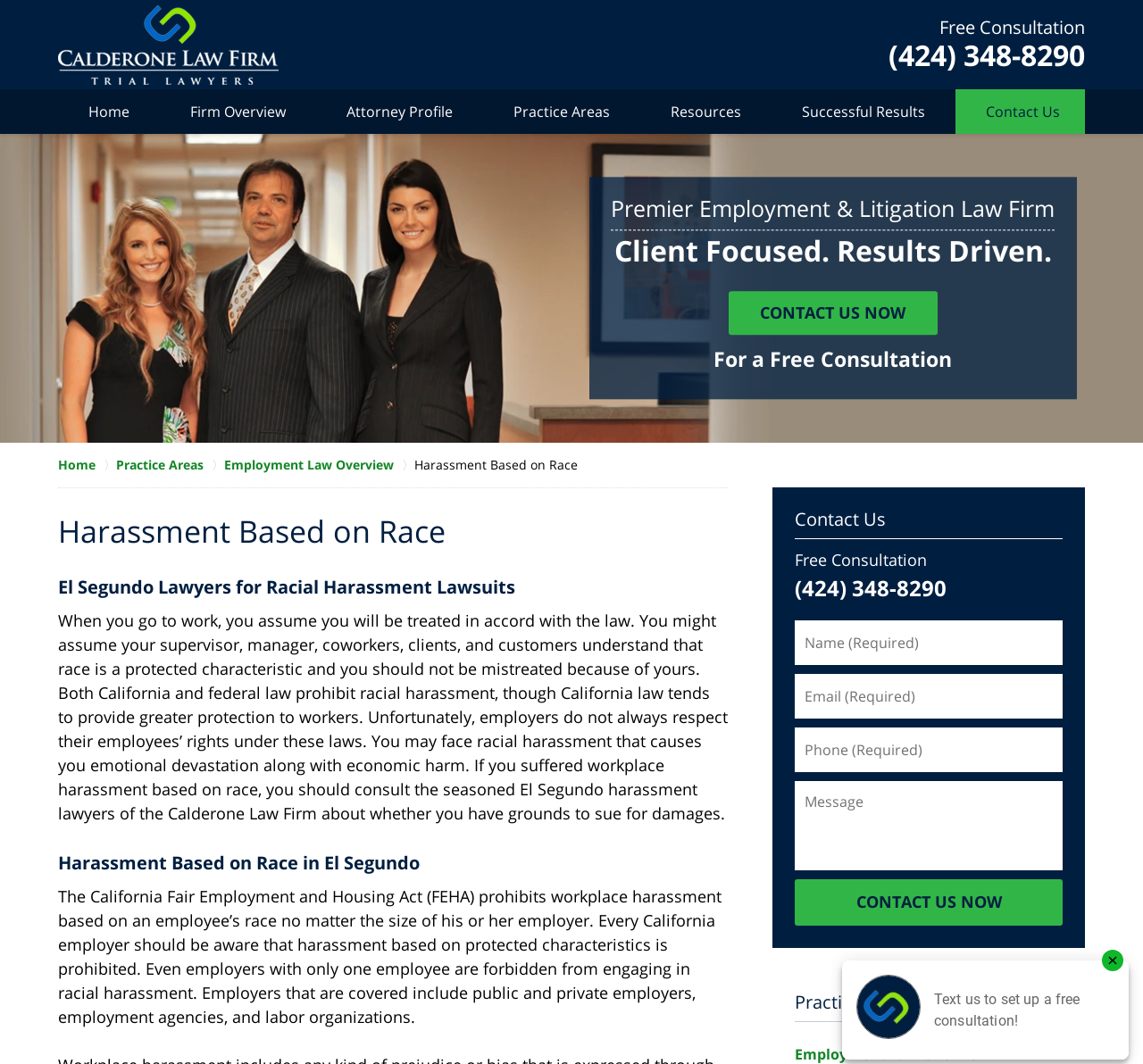Illustrate the webpage thoroughly, mentioning all important details.

The webpage is about the Calderone Law Firm, specifically focusing on harassment based on race. At the top left corner, there is a logo of the law firm, which is also a link to the home page. Next to the logo, there are several links to different sections of the website, including "Home", "Firm Overview", "Attorney Profile", "Practice Areas", "Resources", "Successful Results", and "Contact Us".

Below the navigation links, there is a large image with a tagline "Premier Employment & Litigation Law Firm. Client Focused. Results Driven." This image spans the entire width of the page.

On the right side of the page, there is a call-to-action section with a phone number "(424) 348-8290" and a link to "Free Consultation". Below this section, there is a horizontal separator line.

The main content of the page starts with a heading "Harassment Based on Race" followed by a subheading "El Segundo Lawyers for Racial Harassment Lawsuits". The text explains the law firm's expertise in handling racial harassment cases and the importance of seeking legal action.

There are several paragraphs of text that provide more information about racial harassment in the workplace, including the laws that prohibit it and the consequences of such harassment. The text is divided into sections with headings "Harassment Based on Race in El Segundo" and "The California Fair Employment and Housing Act (FEHA)".

On the right side of the page, there is a contact form with fields for name, email, phone number, and message. There is also a "CONTACT US NOW" button. Below the contact form, there are links to "Practice Areas" and "Employment Law Overview".

Throughout the page, there are several links to other sections of the website, including "Home", "Practice Areas", "Contact Us", and "Employment Law Overview".